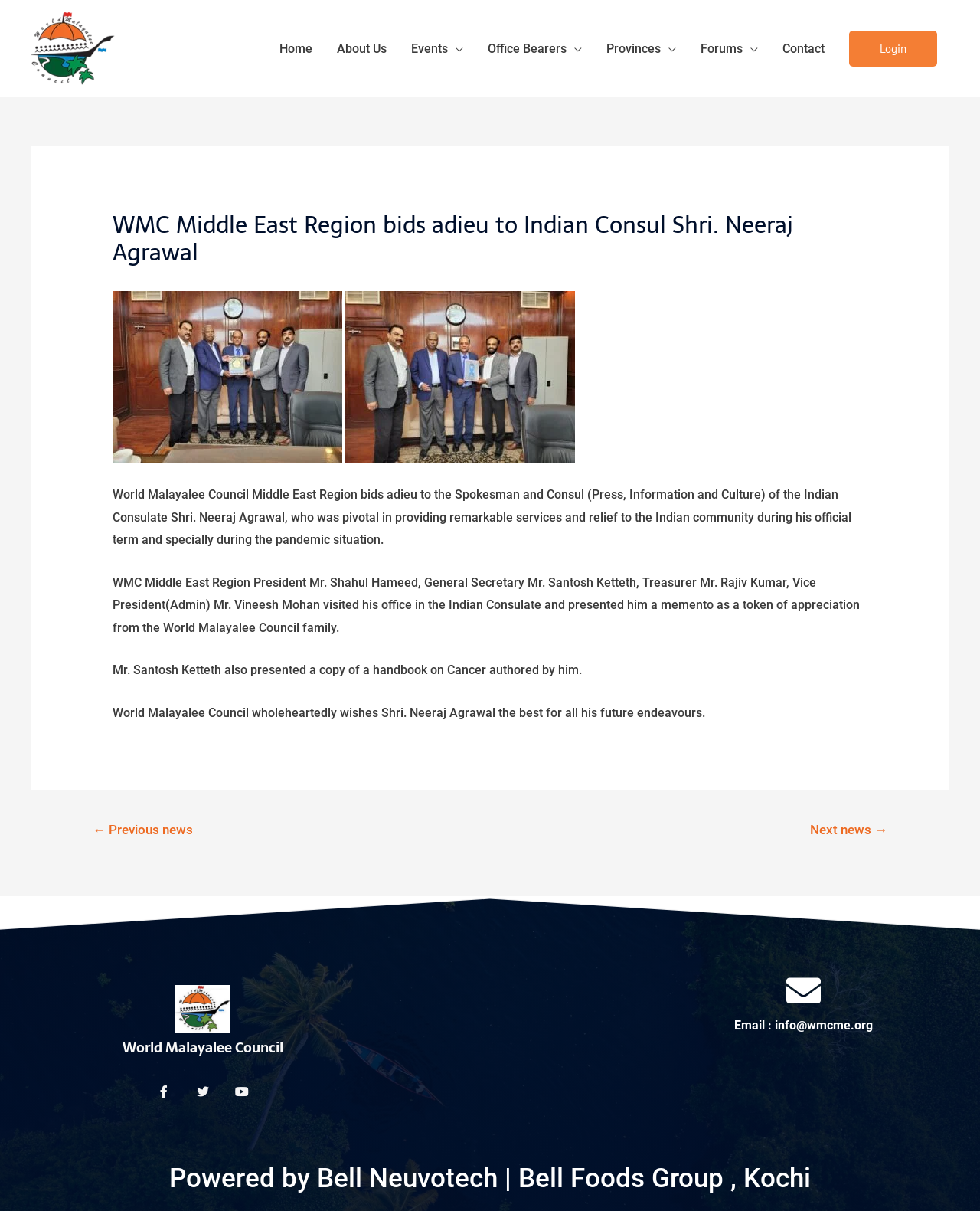Determine the bounding box coordinates of the clickable area required to perform the following instruction: "Open the Facebook page". The coordinates should be represented as four float numbers between 0 and 1: [left, top, right, bottom].

[0.154, 0.891, 0.179, 0.912]